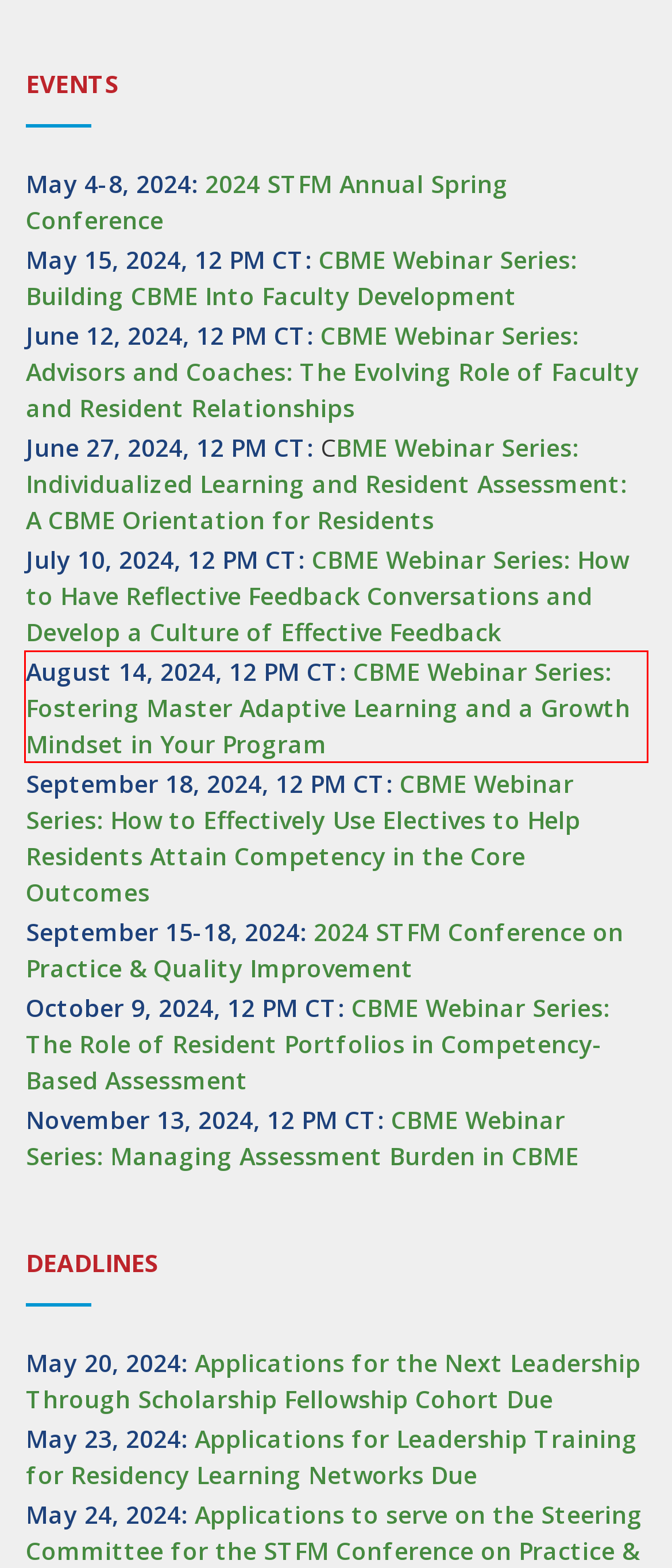You are given a screenshot of a webpage with a UI element highlighted by a red bounding box. Please perform OCR on the text content within this red bounding box.

August 14, 2024, 12 PM CT: CBME Webinar Series: Fostering Master Adaptive Learning and a Growth Mindset in Your Program